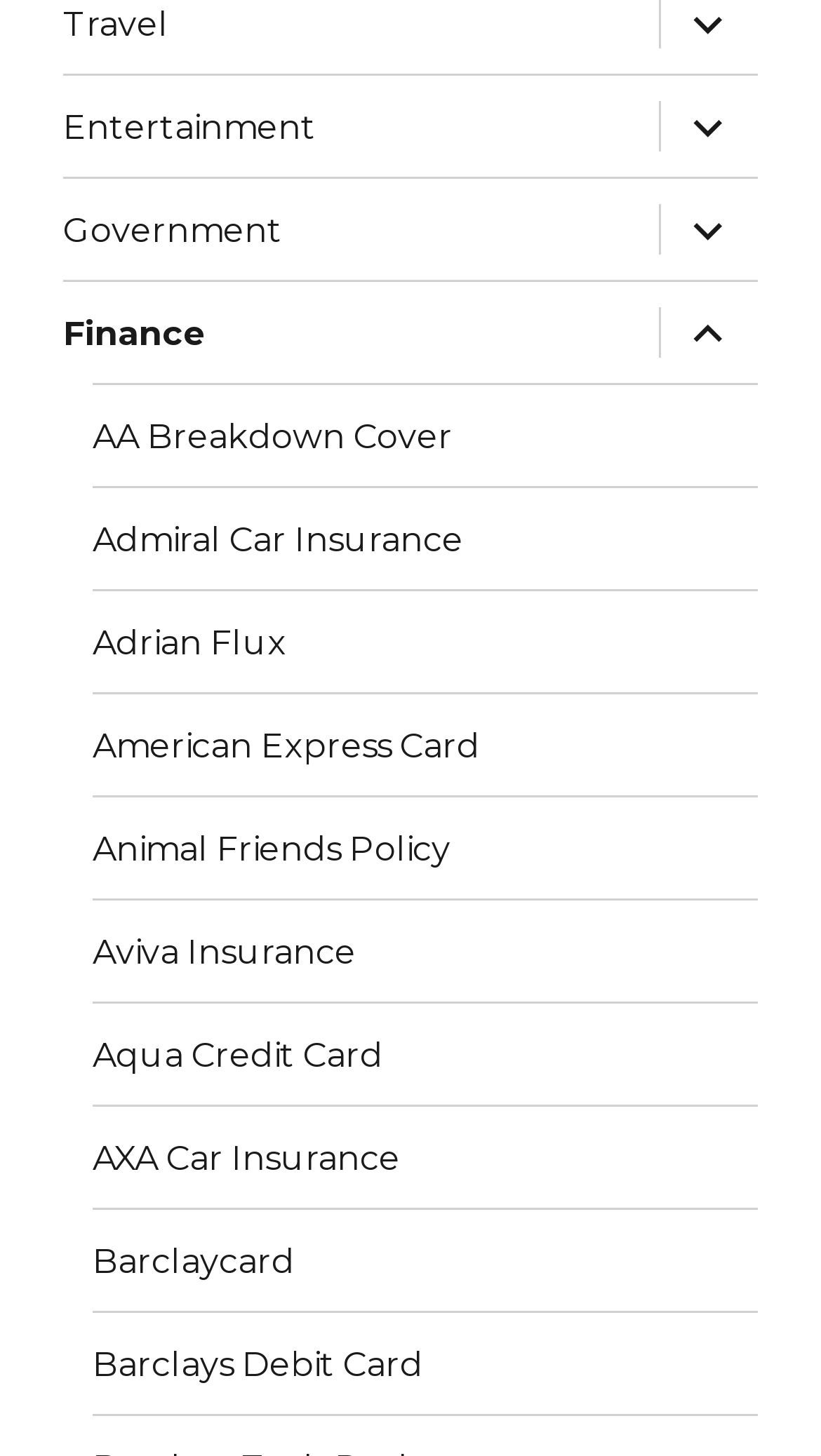Respond to the following query with just one word or a short phrase: 
What is the last link under the 'Finance' category?

Barclays Debit Card